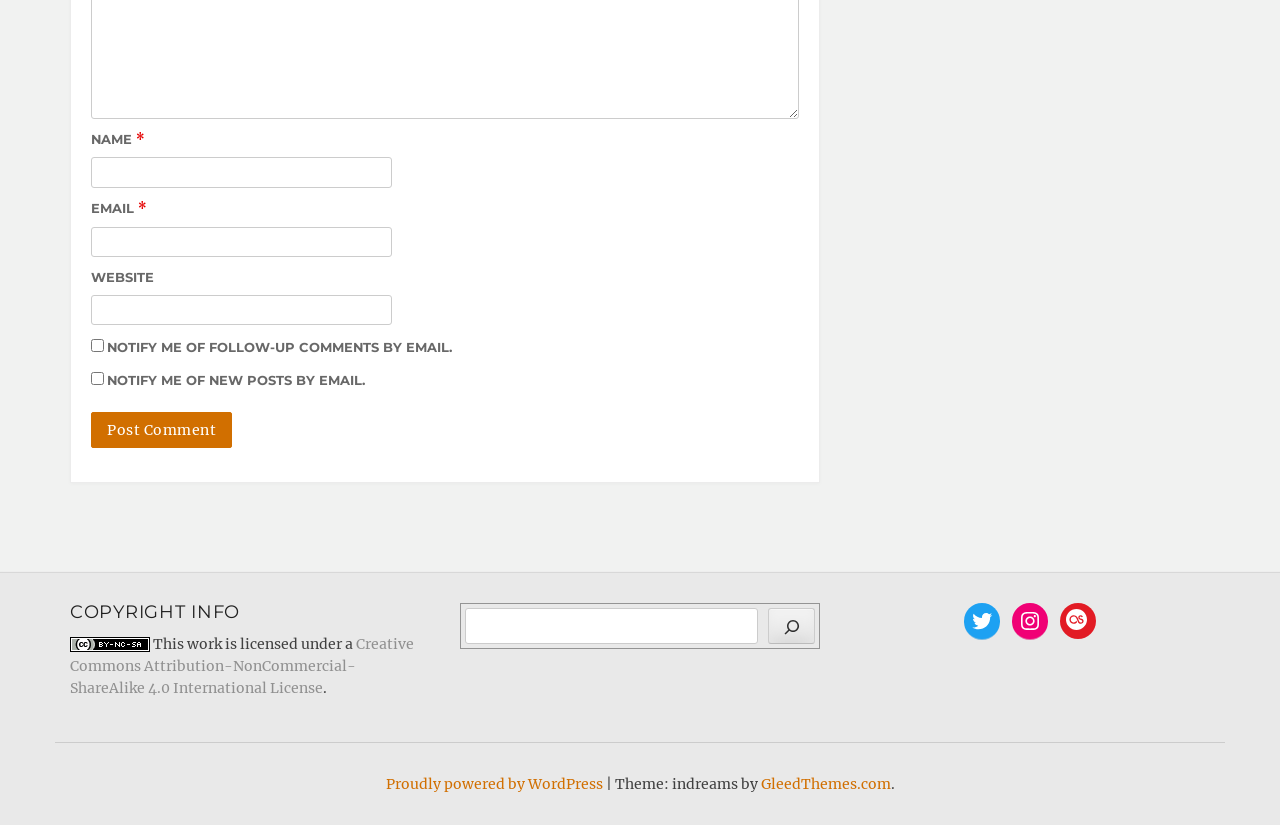Please find the bounding box coordinates of the section that needs to be clicked to achieve this instruction: "Visit Twitter".

[0.753, 0.731, 0.781, 0.774]